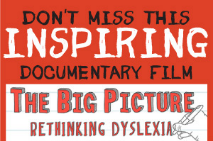Refer to the screenshot and answer the following question in detail:
What is the graphic element below the main title?

According to the caption, below the main title, there is a graphic element featuring a hand with a pencil, which suggests a focus on creativity and understanding surrounding dyslexia.